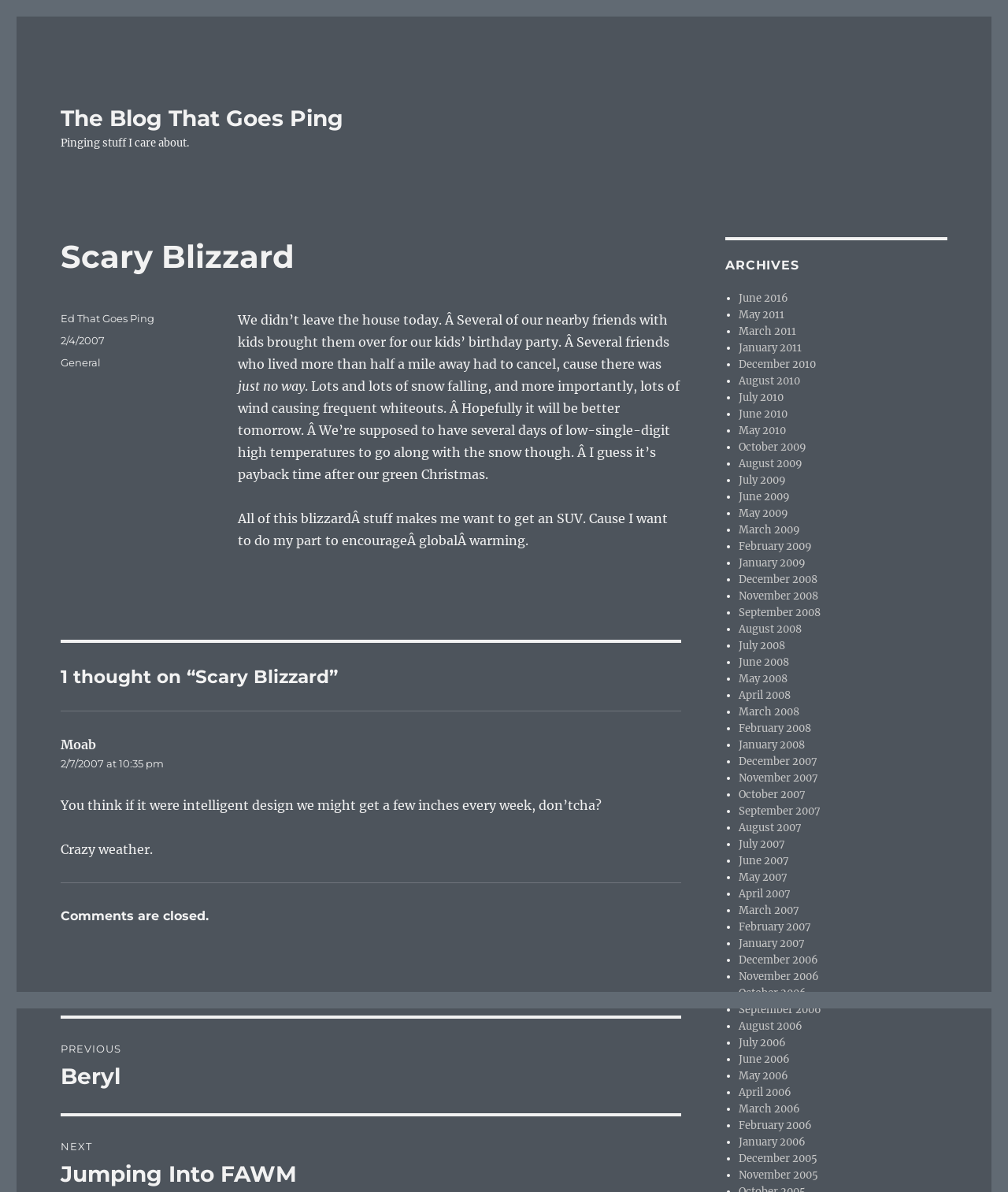Generate a comprehensive description of the webpage.

The webpage is a blog post titled "Scary Blizzard" with a personal account of a birthday party during a snowstorm. At the top, there is a link to "The Blog That Goes Ping" and a brief description "Pinging stuff I care about." Below this, there is a header with the title "Scary Blizzard" followed by a paragraph describing the author's experience of not leaving the house due to the heavy snowfall and strong winds.

The main content of the blog post is divided into several sections. The first section describes the author's thoughts on the blizzard, including the cancellation of plans by friends who lived far away and the author's desire to get an SUV. The second section is a comment from a user named Moab, who jokingly suggests that if the weather were designed intelligently, they might get a few inches of snow every week. There is also a comment from another user, saying "Crazy weather."

To the right of the main content, there is a sidebar with a list of archives, categorized by month and year, from June 2016 to December 2008. Each archive is represented by a bullet point and a link to the corresponding month and year.

At the bottom of the page, there is a section for post navigation, with a link to the previous post titled "Beryl." Additionally, there is a notice that comments are closed.